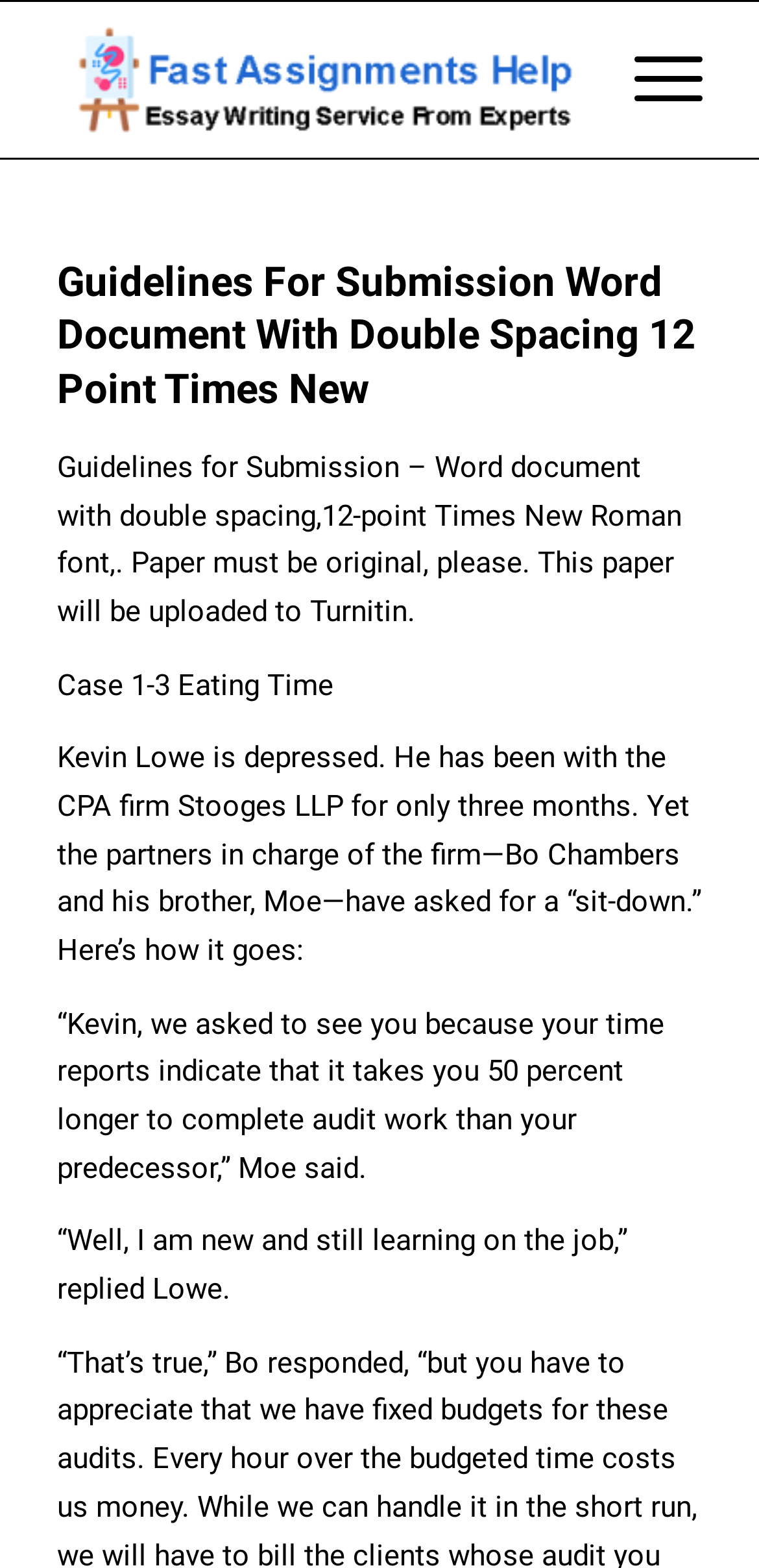Using the provided description alt="fastassignmentshelp.com", find the bounding box coordinates for the UI element. Provide the coordinates in (top-left x, top-left y, bottom-right x, bottom-right y) format, ensuring all values are between 0 and 1.

[0.075, 0.001, 0.755, 0.101]